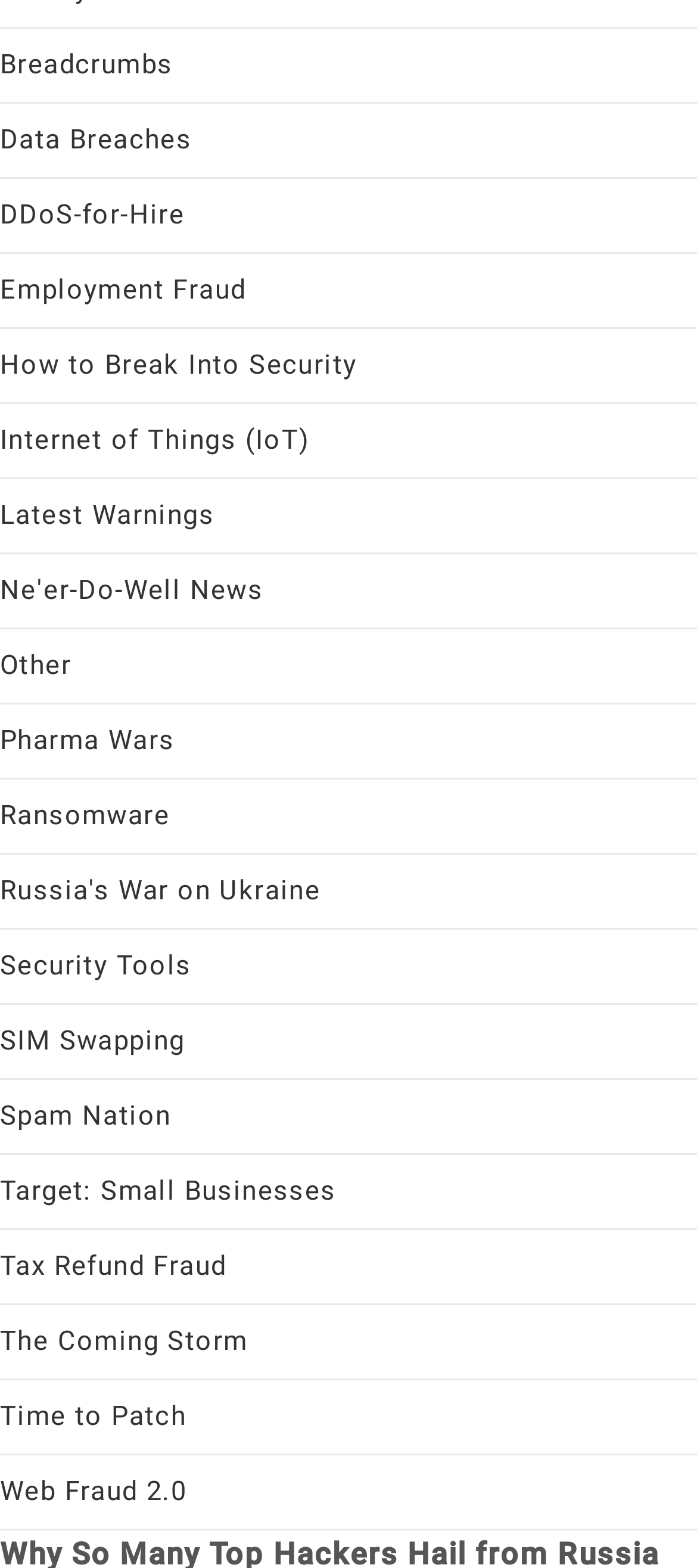How many categories are listed on the webpage?
Please give a well-detailed answer to the question.

I counted the number of links on the webpage, and there are 21 categories listed, including 'Breadcrumbs', 'Data Breaches', 'DDoS-for-Hire', and so on.